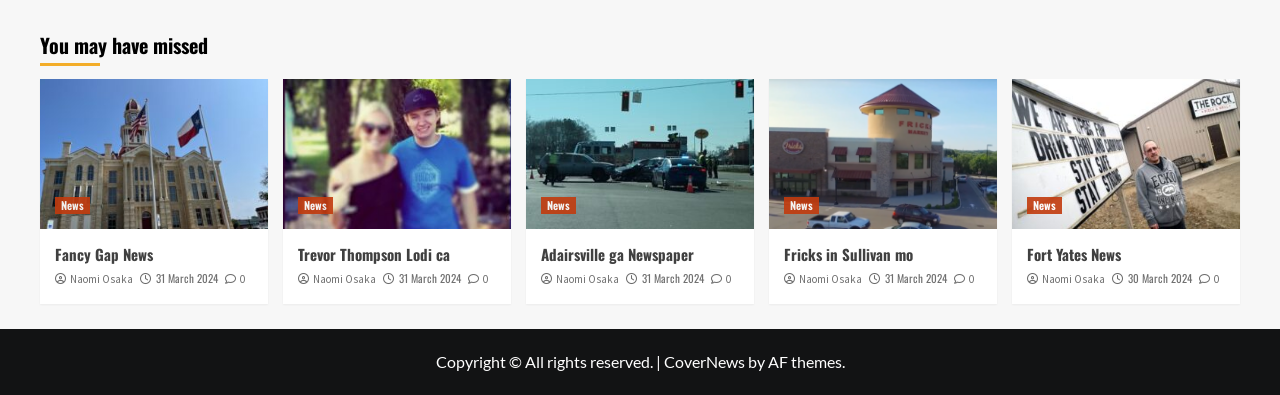Refer to the element description Naomi Osaka and identify the corresponding bounding box in the screenshot. Format the coordinates as (top-left x, top-left y, bottom-right x, bottom-right y) with values in the range of 0 to 1.

[0.624, 0.69, 0.673, 0.725]